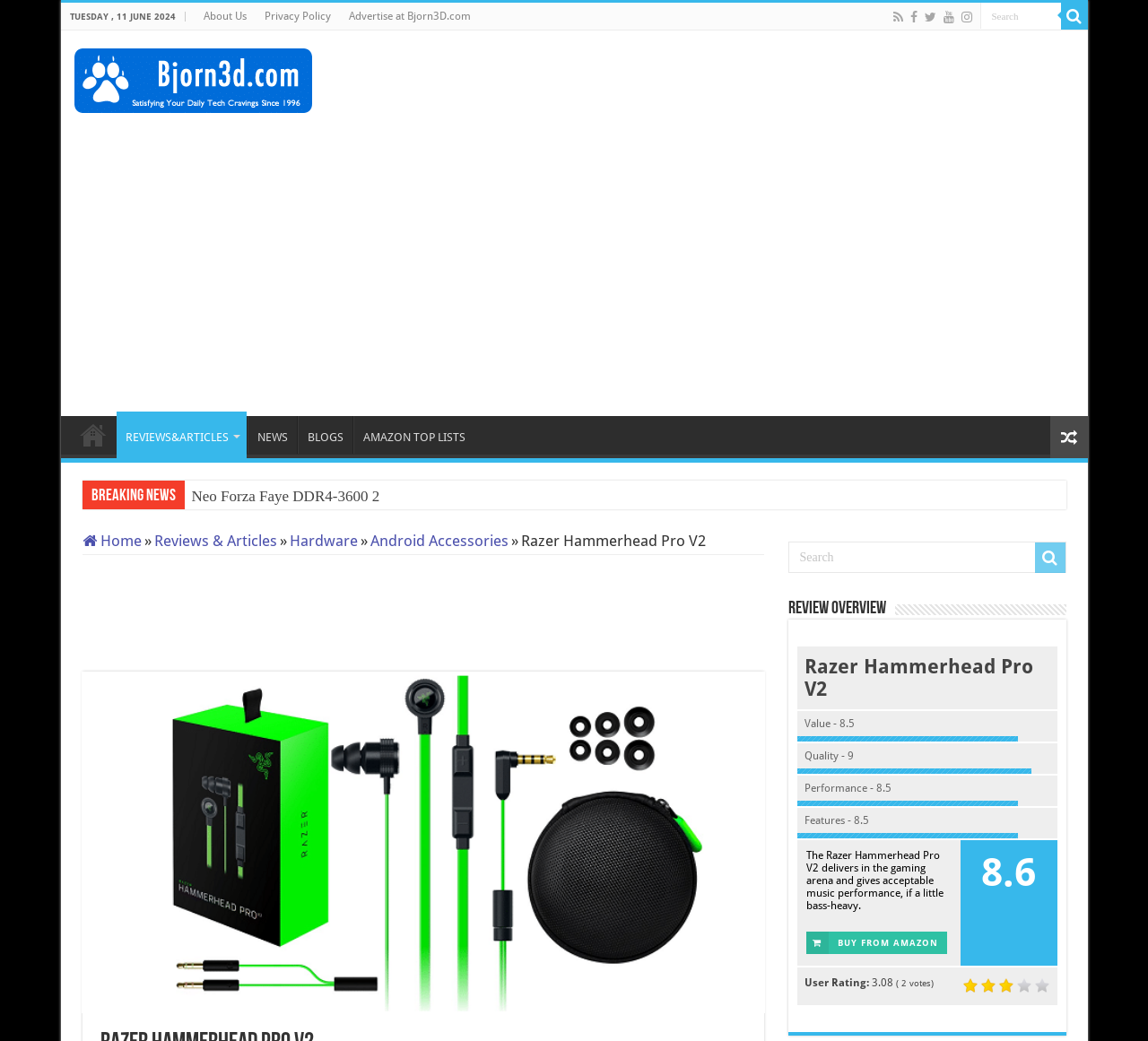Determine the bounding box coordinates for the UI element described. Format the coordinates as (top-left x, top-left y, bottom-right x, bottom-right y) and ensure all values are between 0 and 1. Element description: input value="Search" name="s" value="Search"

[0.686, 0.52, 0.929, 0.55]